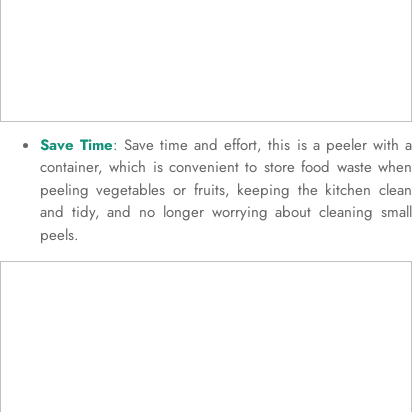Give a detailed explanation of what is happening in the image.

The image showcases a practical and innovative peeler featuring an ergonomic handle designed for comfort and ease of use, suitable for both left and right-handed individuals. It emphasizes the convenience of a built-in container that effectively stores food waste while peeling vegetables and fruits. This not only simplifies the peeling process but also ensures that your kitchen remains clean and organized, alleviating concerns about managing small food scraps. The design highlights durability and dishwasher safety, making it a functional addition to any home kitchen.